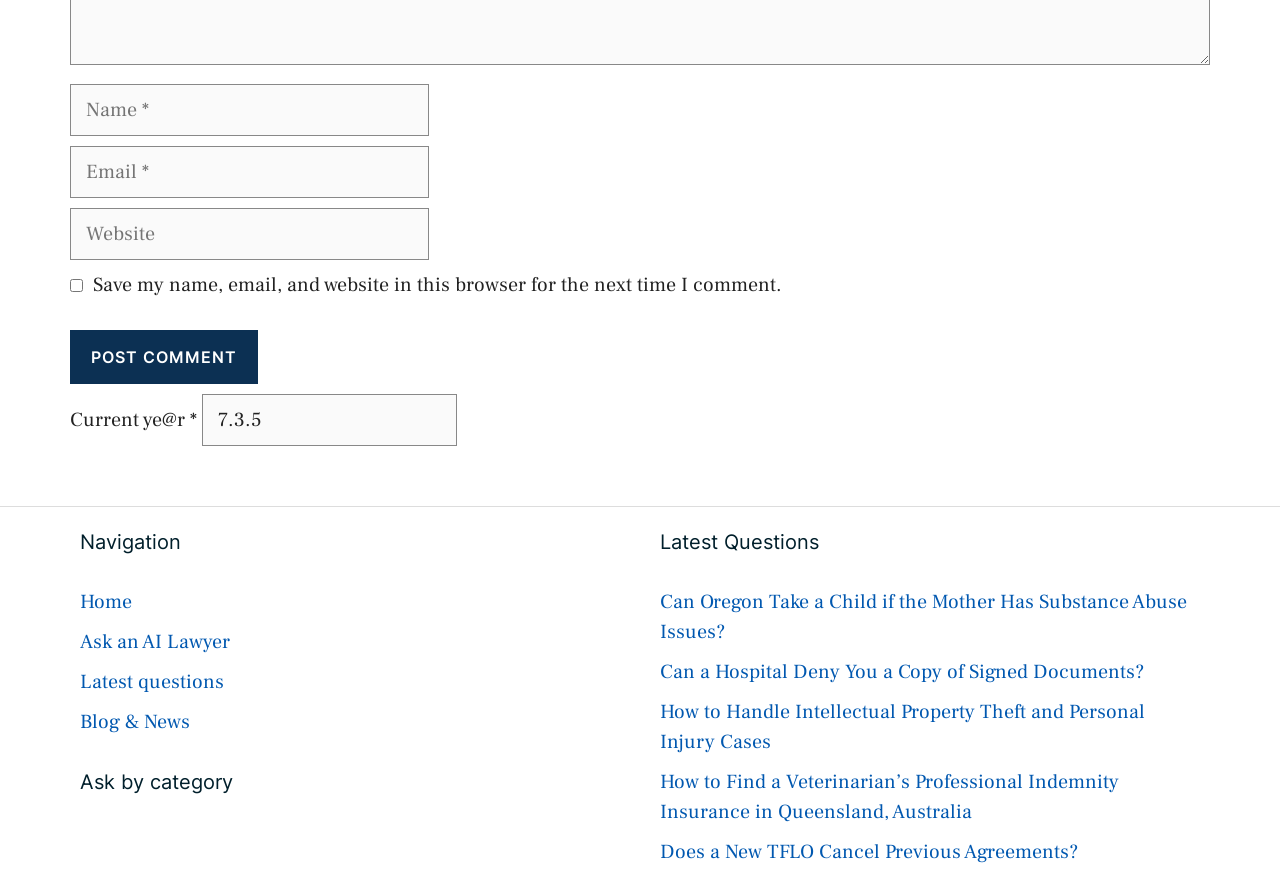Could you specify the bounding box coordinates for the clickable section to complete the following instruction: "Click the Home link"?

[0.062, 0.667, 0.103, 0.697]